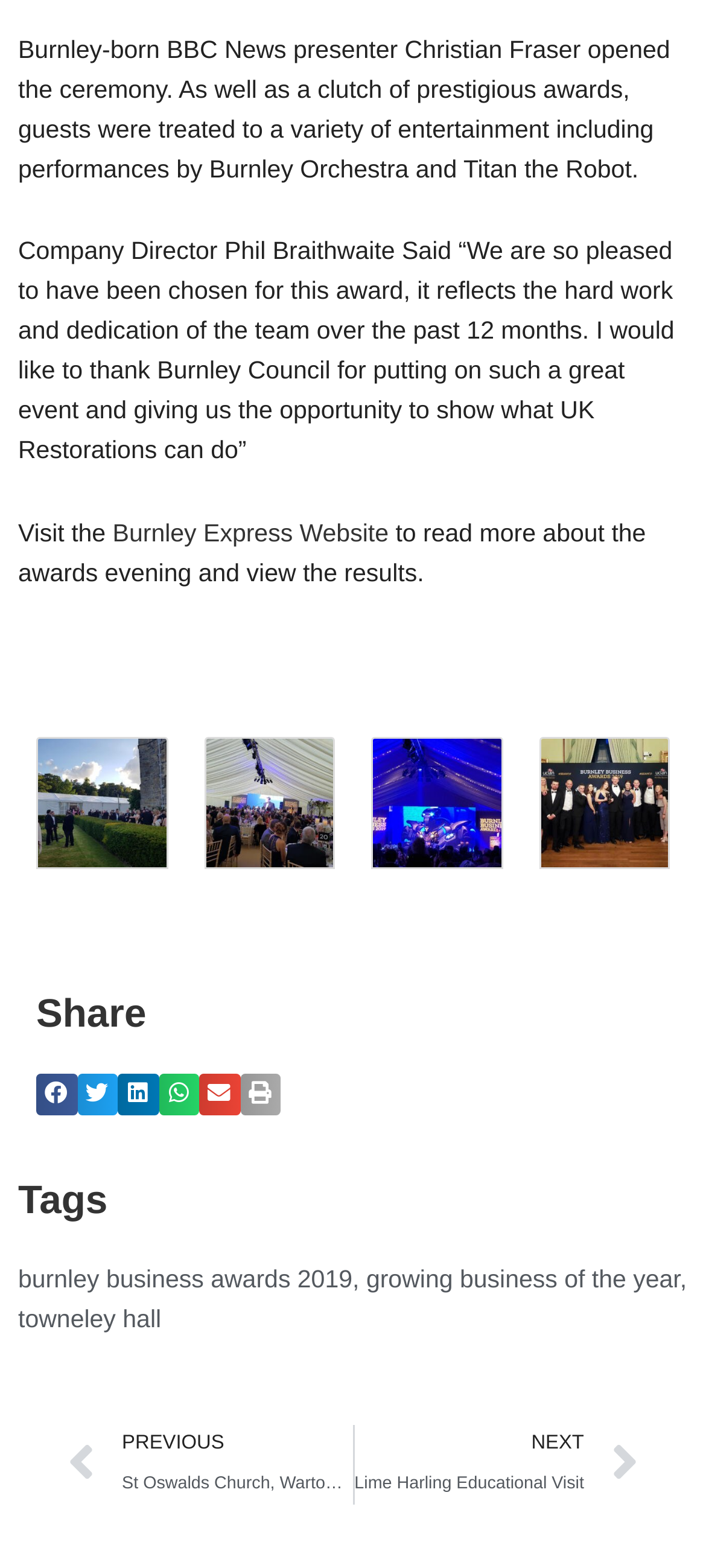Identify the bounding box coordinates for the region of the element that should be clicked to carry out the instruction: "Visit the Burnley Express Website". The bounding box coordinates should be four float numbers between 0 and 1, i.e., [left, top, right, bottom].

[0.159, 0.331, 0.55, 0.348]